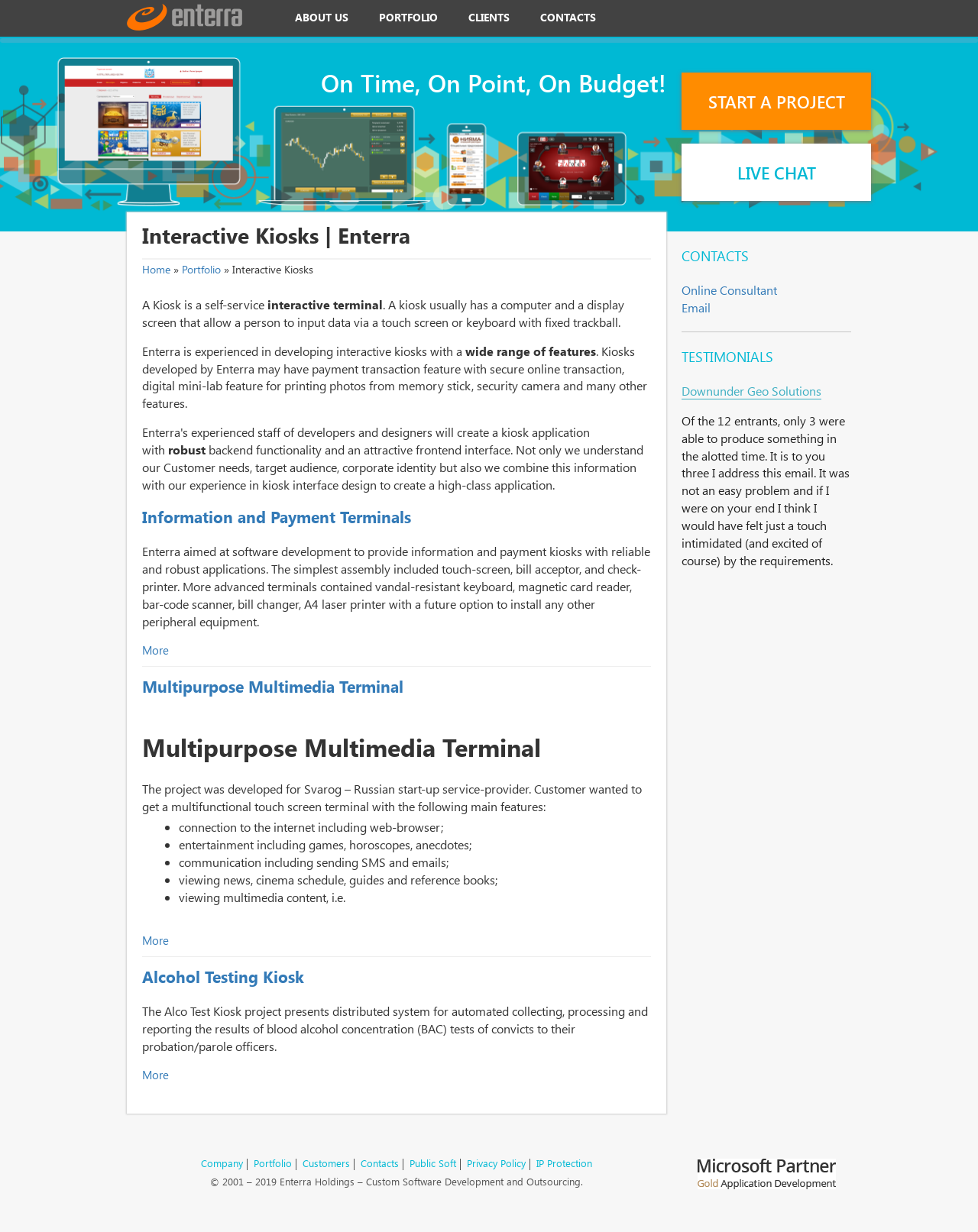Find the bounding box coordinates of the clickable area that will achieve the following instruction: "Contact the company via 'Online Consultant'".

[0.697, 0.229, 0.795, 0.242]